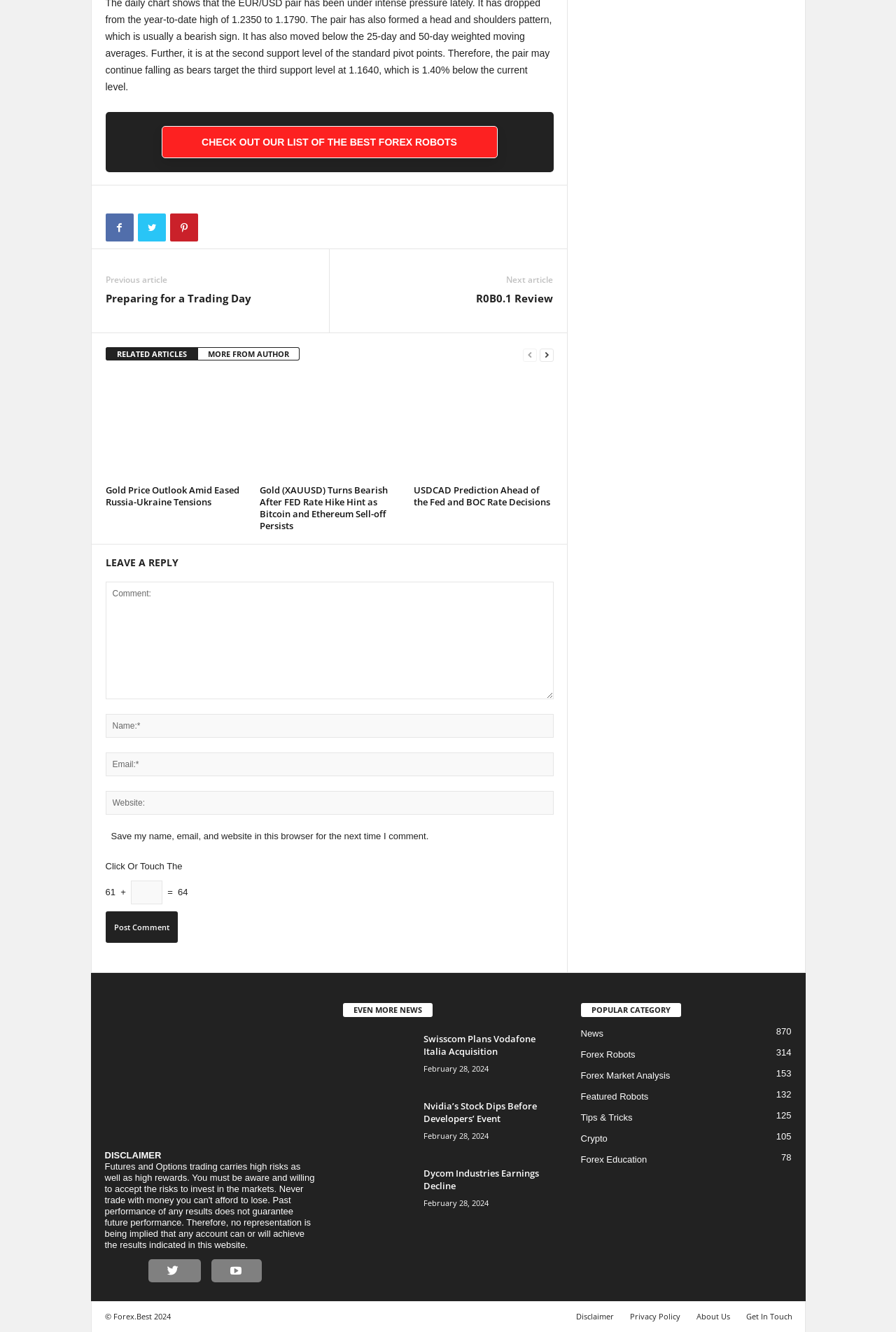Please find the bounding box coordinates for the clickable element needed to perform this instruction: "Leave a reply in the comment box".

[0.118, 0.437, 0.618, 0.525]